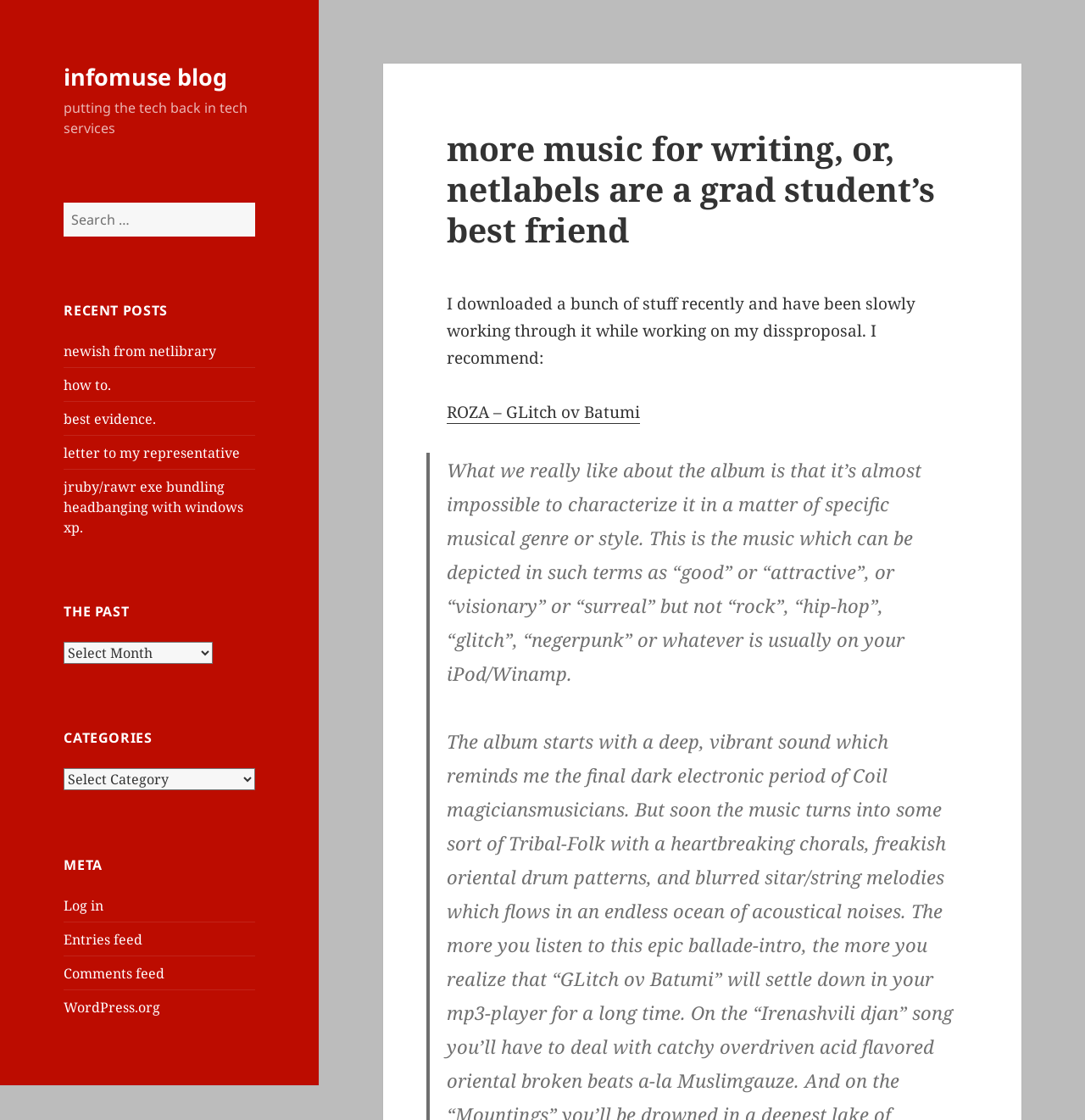Please give the bounding box coordinates of the area that should be clicked to fulfill the following instruction: "Log in to the blog". The coordinates should be in the format of four float numbers from 0 to 1, i.e., [left, top, right, bottom].

[0.059, 0.8, 0.096, 0.817]